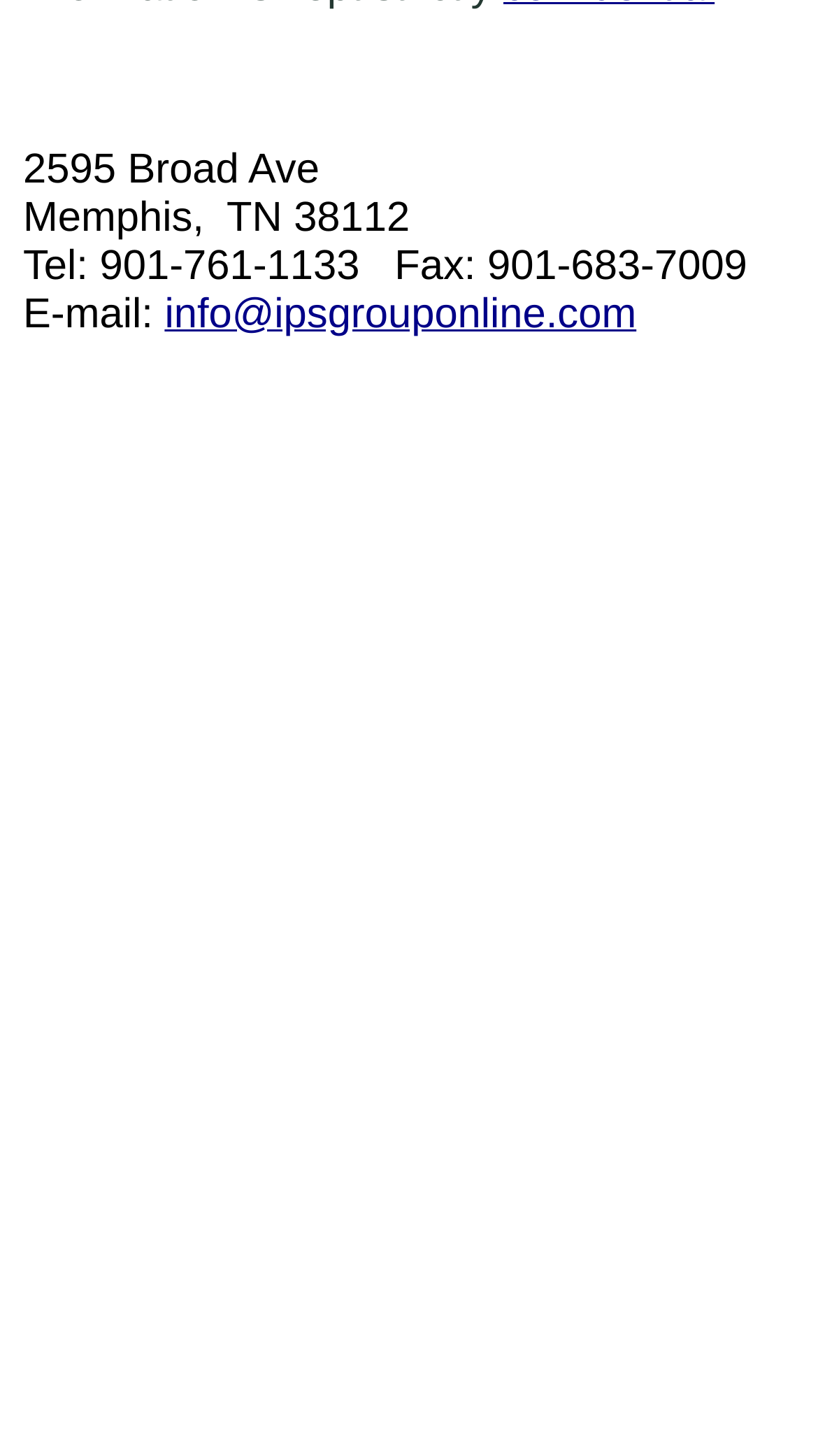Determine the bounding box coordinates in the format (top-left x, top-left y, bottom-right x, bottom-right y). Ensure all values are floating point numbers between 0 and 1. Identify the bounding box of the UI element described by: info@ipsgrouponline.com

[0.238, 0.731, 0.939, 0.769]